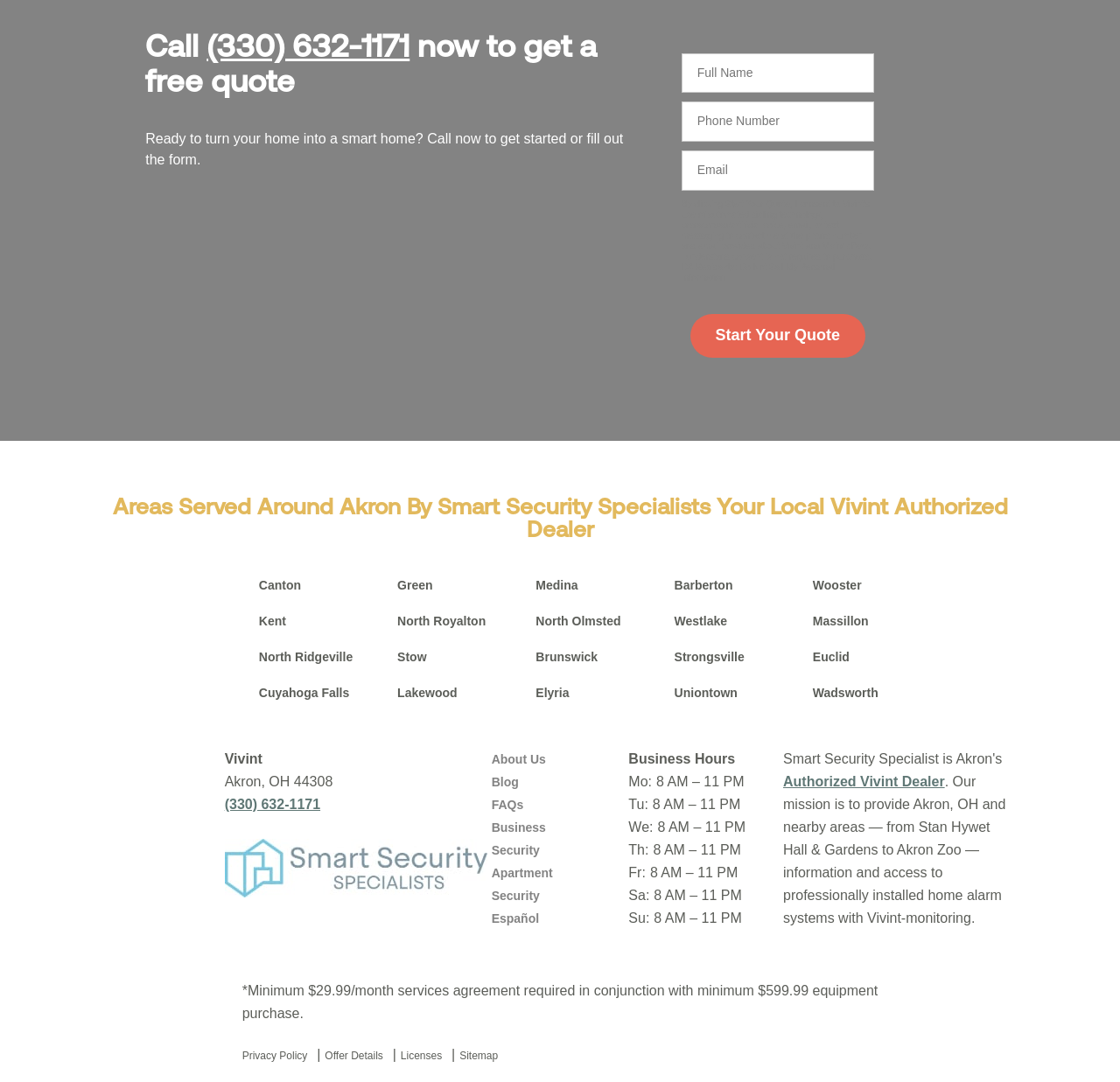Locate the bounding box coordinates of the segment that needs to be clicked to meet this instruction: "Open the search".

None